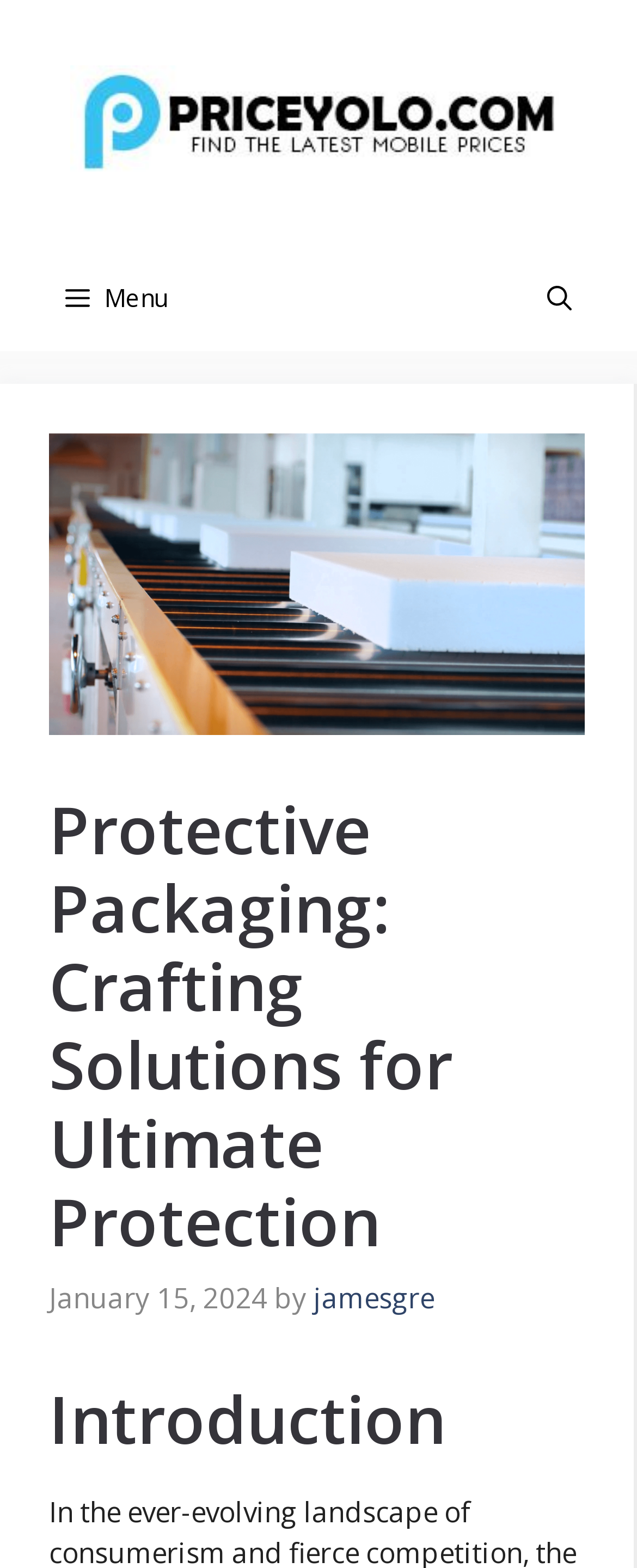Who is the author of the article?
Using the image as a reference, answer the question with a short word or phrase.

jamesgre